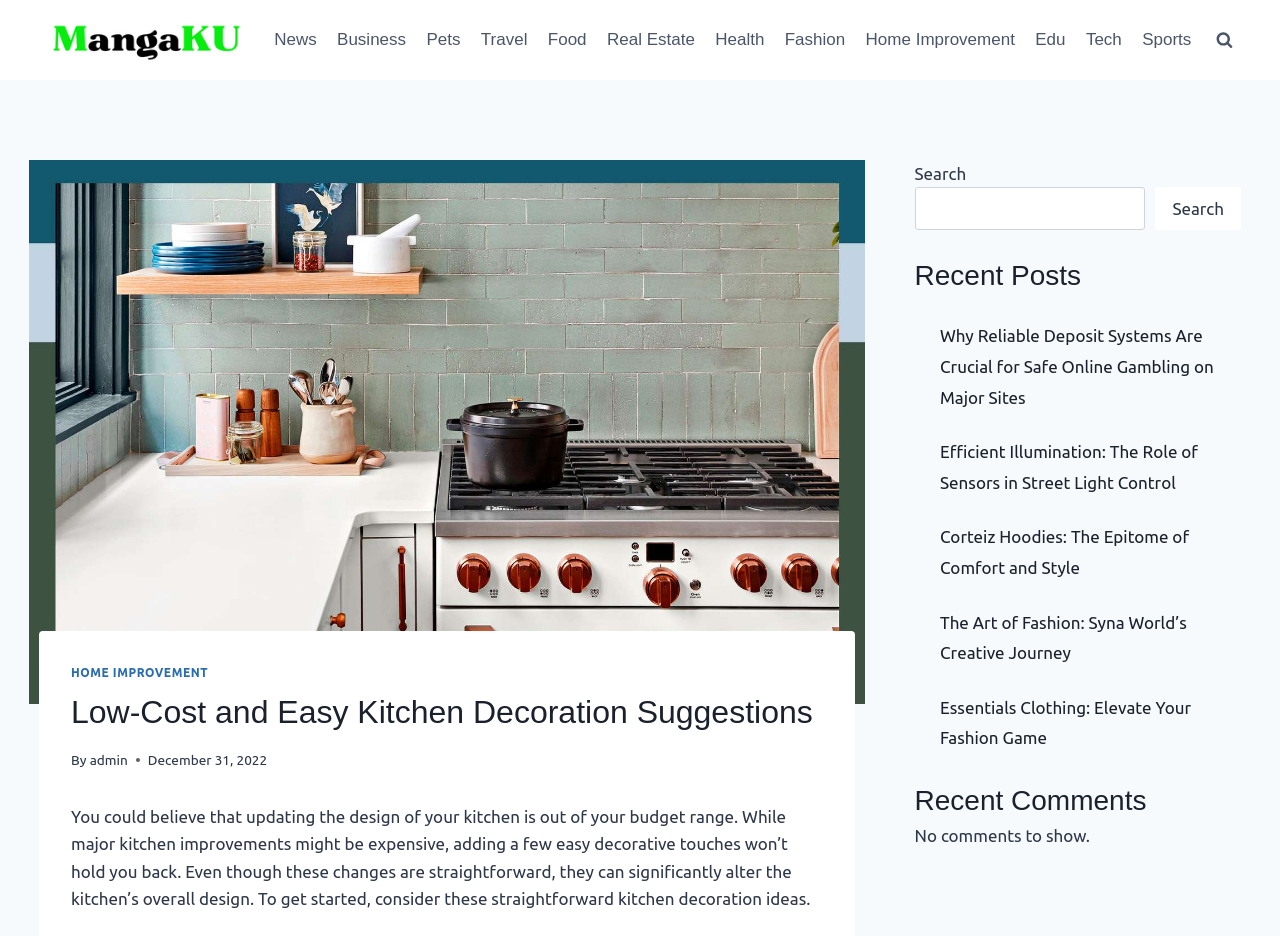Explain the webpage's design and content in an elaborate manner.

The webpage is about a blog that focuses on home improvement, particularly kitchen decoration. At the top left corner, there is a logo of MangaKU and a link to "My Blog". Next to it, there is a primary navigation menu with 12 links to different categories, including News, Business, Pets, Travel, Food, Real Estate, Health, Fashion, Home Improvement, Edu, Tech, and Sports.

Below the navigation menu, there is a large image with a header that reads "Low-Cost and Easy Kitchen Decoration Suggestions". The header is divided into three sections: the category "HOME IMPROVEMENT" on the left, the title of the article in the middle, and the author "admin" and the date "December 31, 2022" on the right.

Under the header, there is a paragraph of text that introduces the idea of updating kitchen design on a budget. The text explains that while major kitchen improvements can be expensive, adding a few easy decorative touches can make a significant difference.

To the right of the image, there is a search box with a button and a label that reads "Search". Below the search box, there is a heading that reads "Recent Posts" followed by five links to different articles, including "Why Reliable Deposit Systems Are Crucial for Safe Online Gambling on Major Sites", "Efficient Illumination: The Role of Sensors in Street Light Control", and others.

Further down, there is a heading that reads "Recent Comments" followed by a message that says "No comments to show."